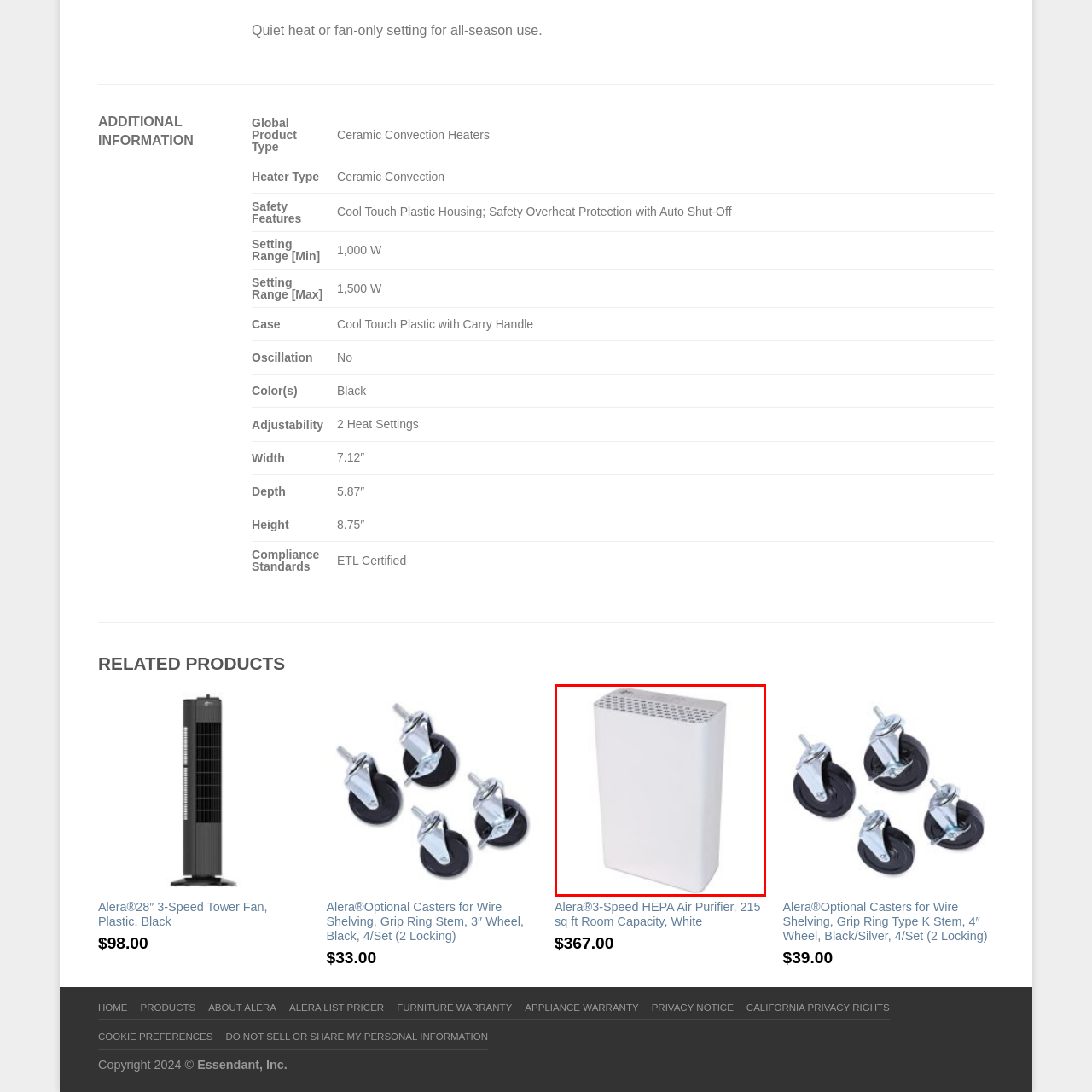Deliver a detailed explanation of the elements found in the red-marked area of the image.

The image showcases a sleek, modern Alera® 3-Speed HEPA Air Purifier, designed for room capacities of up to 215 square feet. Its compact white design blends seamlessly into various home or office settings. The purifier features a top panel with ventilation grilles, likely for optimal air intake and circulation. 

This model emphasizes functionality, allowing users to choose from three different speeds to suit their air purification needs. It is part of a related product lineup that includes other Alera® appliances, providing an eco-friendly solution for maintaining clean and fresh indoor air. The air purifier stands as a testament to modern design and practicality, ideal for individuals looking to enhance their indoor air quality.